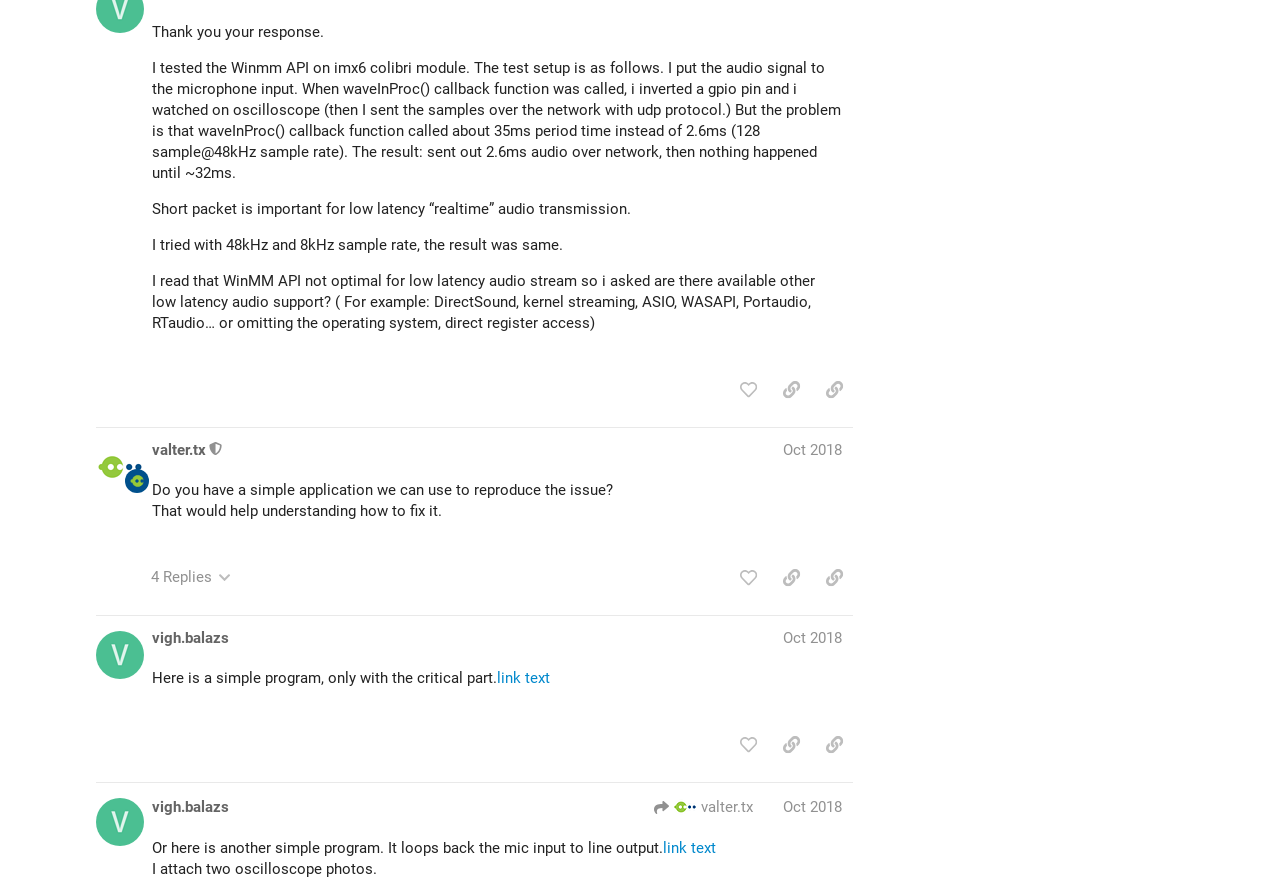Determine the bounding box coordinates of the region that needs to be clicked to achieve the task: "reply to this topic".

[0.597, 0.171, 0.659, 0.21]